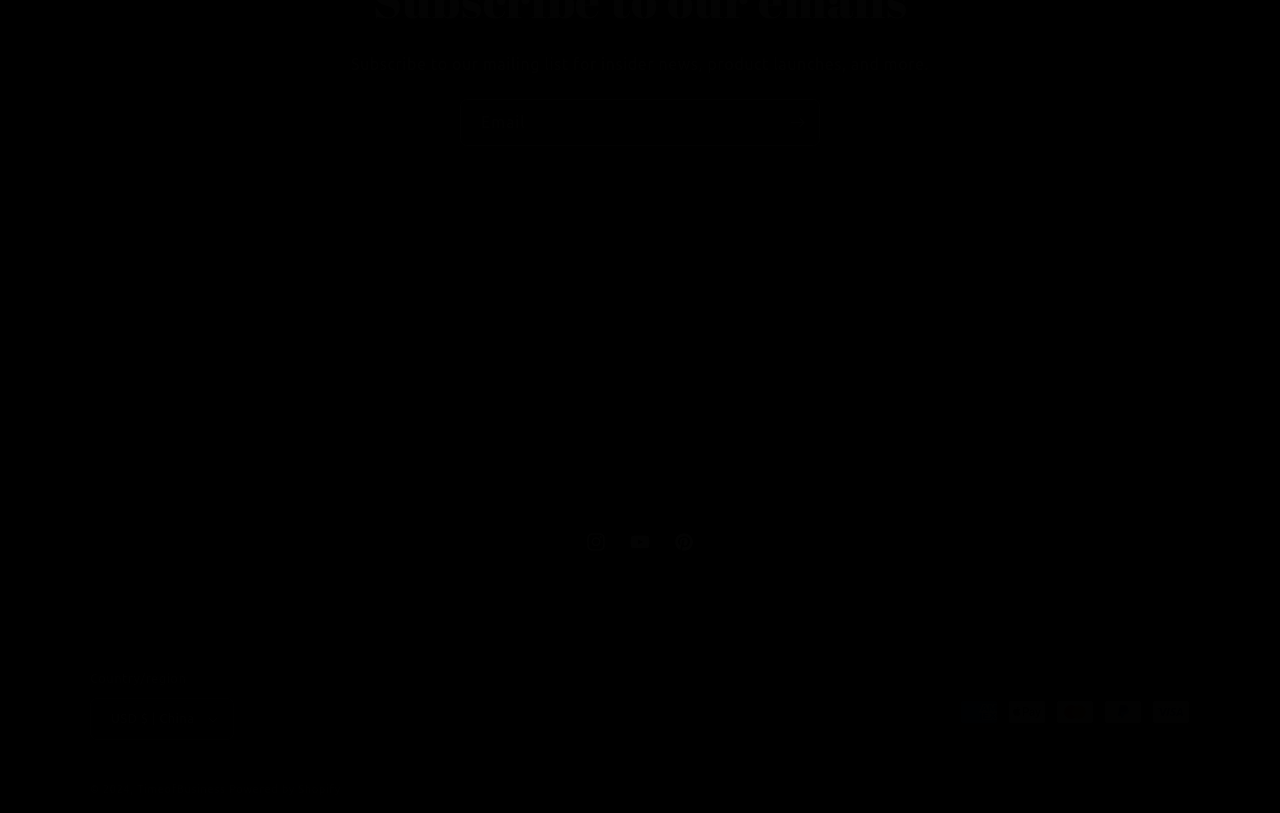Please identify the bounding box coordinates of the area I need to click to accomplish the following instruction: "Follow on Instagram".

[0.448, 0.639, 0.483, 0.693]